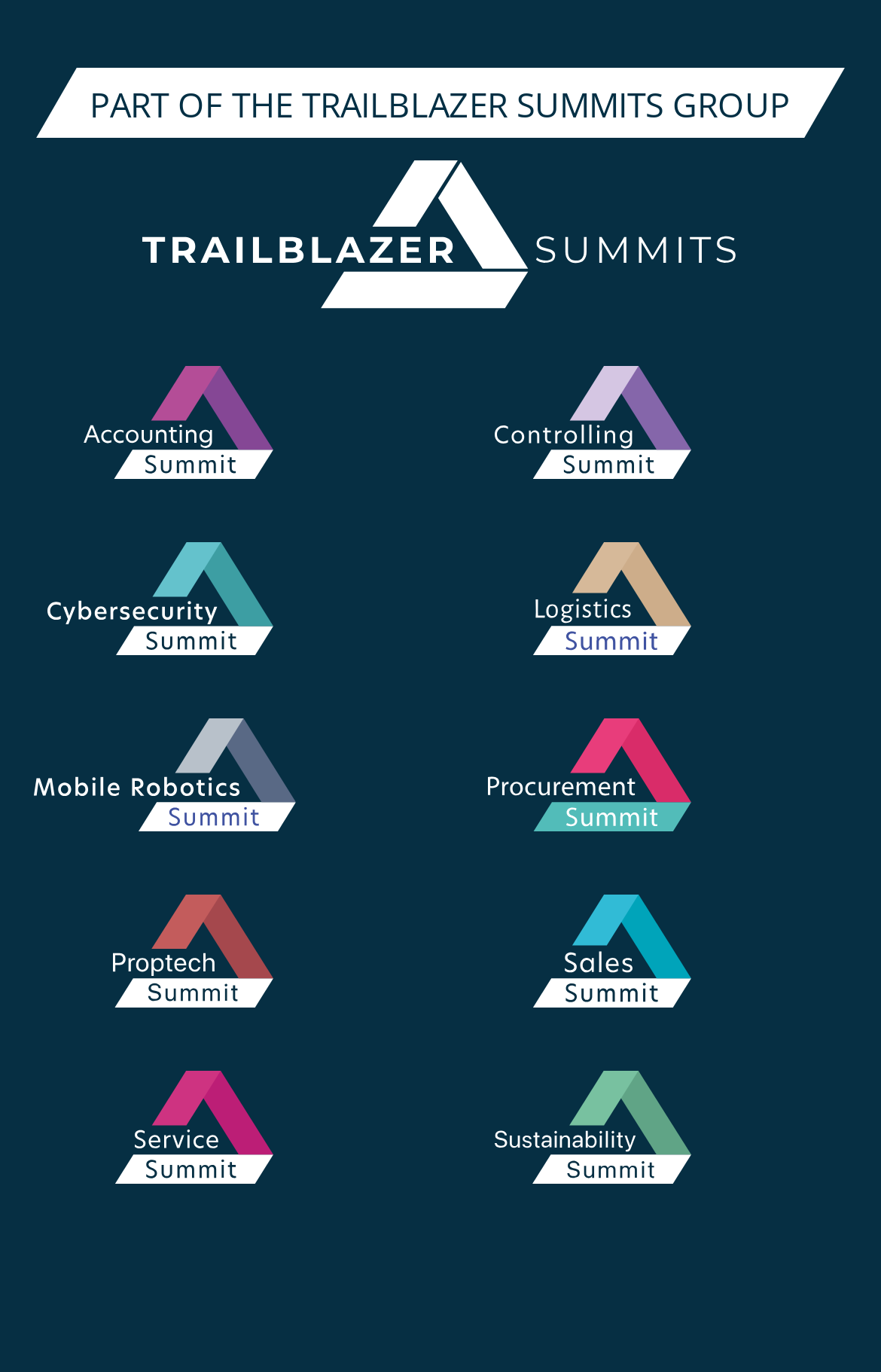Determine the coordinates of the bounding box for the clickable area needed to execute this instruction: "Learn more about Sustainability fair".

[0.5, 0.781, 0.974, 0.91]